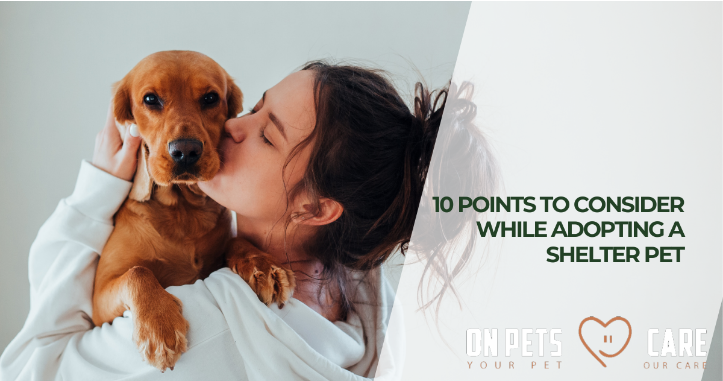What is the main subject of the image?
Using the image as a reference, answer with just one word or a short phrase.

A woman and her dog